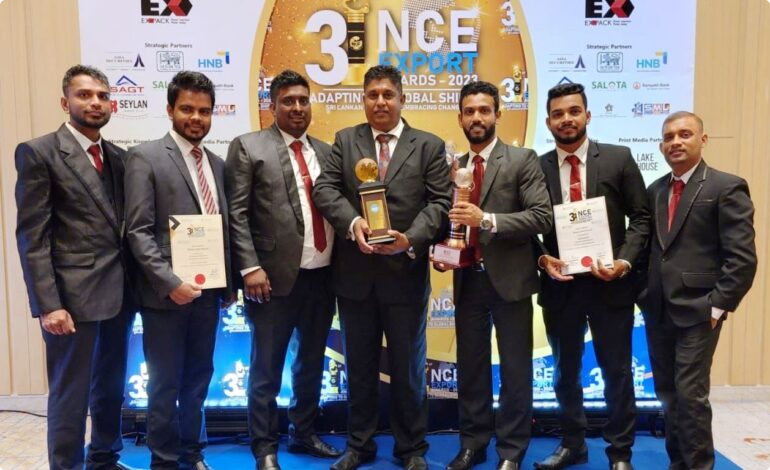Describe the image with as much detail as possible.

At the 2023 NCE Export Awards, held at the prestigious Shangri-La Hotel in Colombo, a team from RIOCOCO is celebrated for their remarkable achievements in export excellence. The image features six proud team members in formal attire, standing together with a mix of trophies and certificates, showcasing their prestigious awards. RIOCOCO, known for its coconut-based growing media, received the National Chamber of Exporters' Challenge Trophy for Best Ethical Trading Exporter in the Extra-Large Category, alongside a Bronze Award in the Coconut and Coconut Products Sector. The awards symbolize years of dedication to ethical practices and sustainable trading, marking a significant milestone in the company’s 20-year history. The backdrop of the event adds to the formal atmosphere, highlighting the collective commitment to excellence in the export industry.